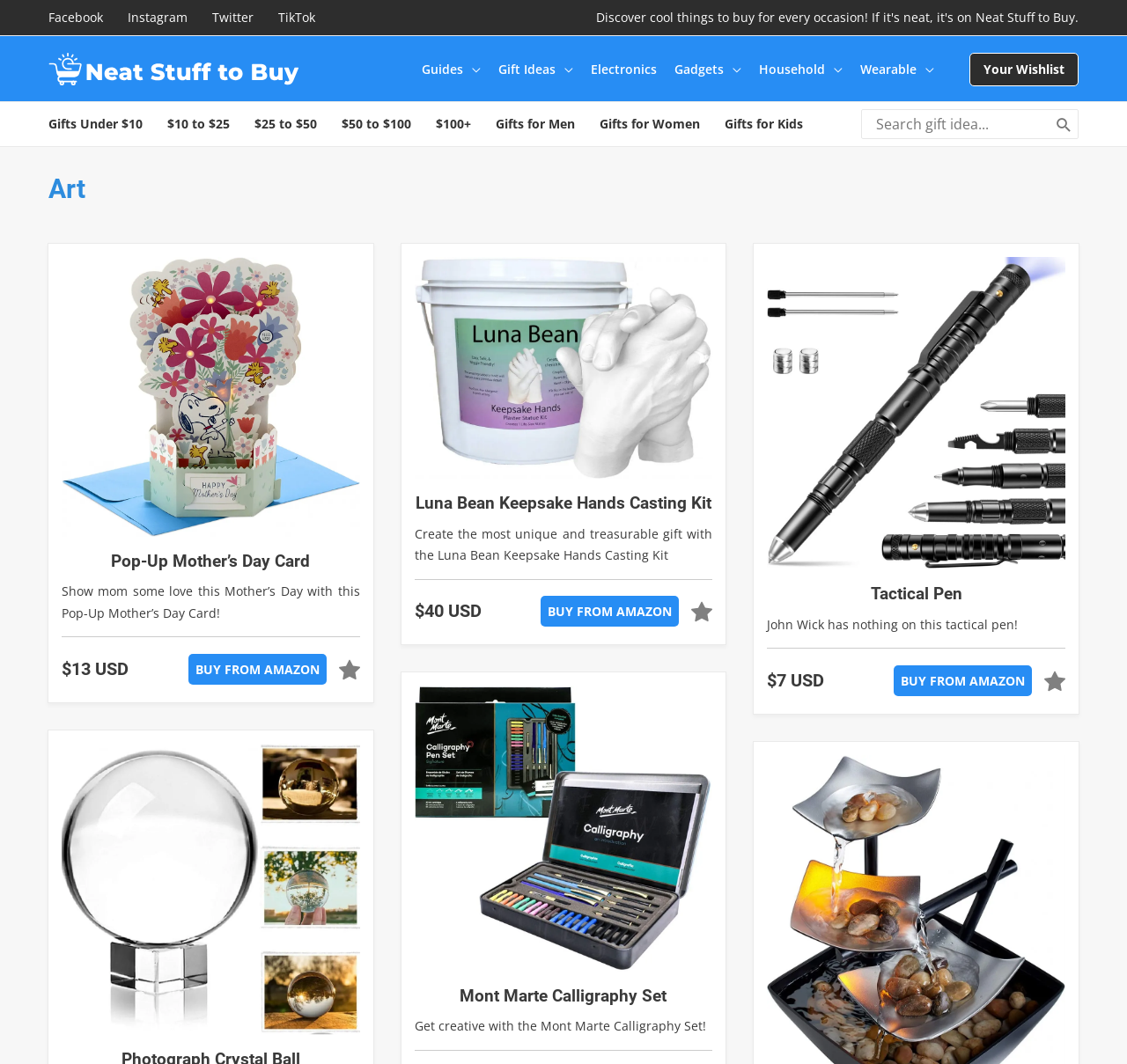What is the purpose of the 'Search for:' field?
Based on the image, provide your answer in one word or phrase.

To search the website